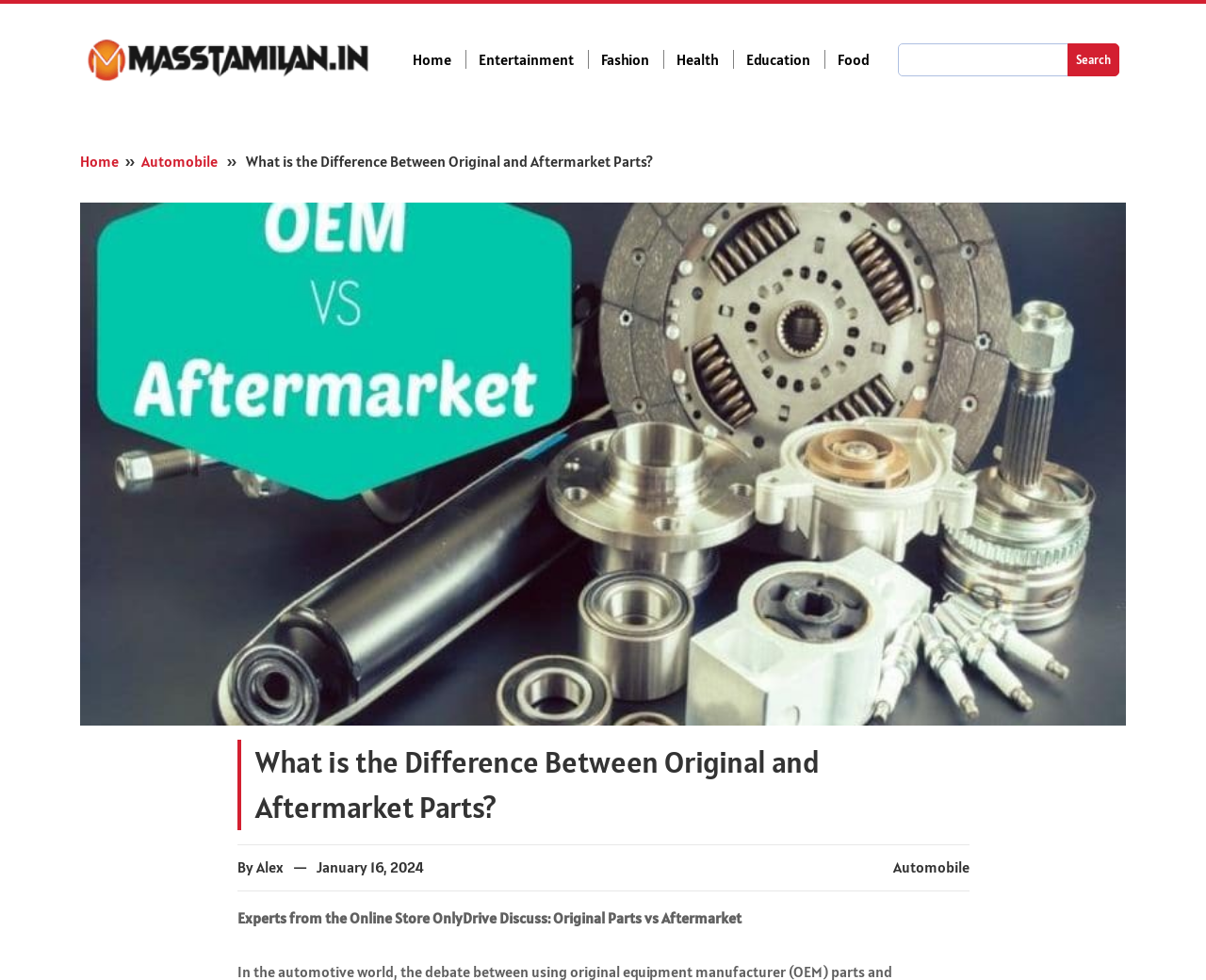Identify the bounding box coordinates for the element you need to click to achieve the following task: "Click on the Masstamilan link". The coordinates must be four float values ranging from 0 to 1, formatted as [left, top, right, bottom].

[0.072, 0.044, 0.307, 0.074]